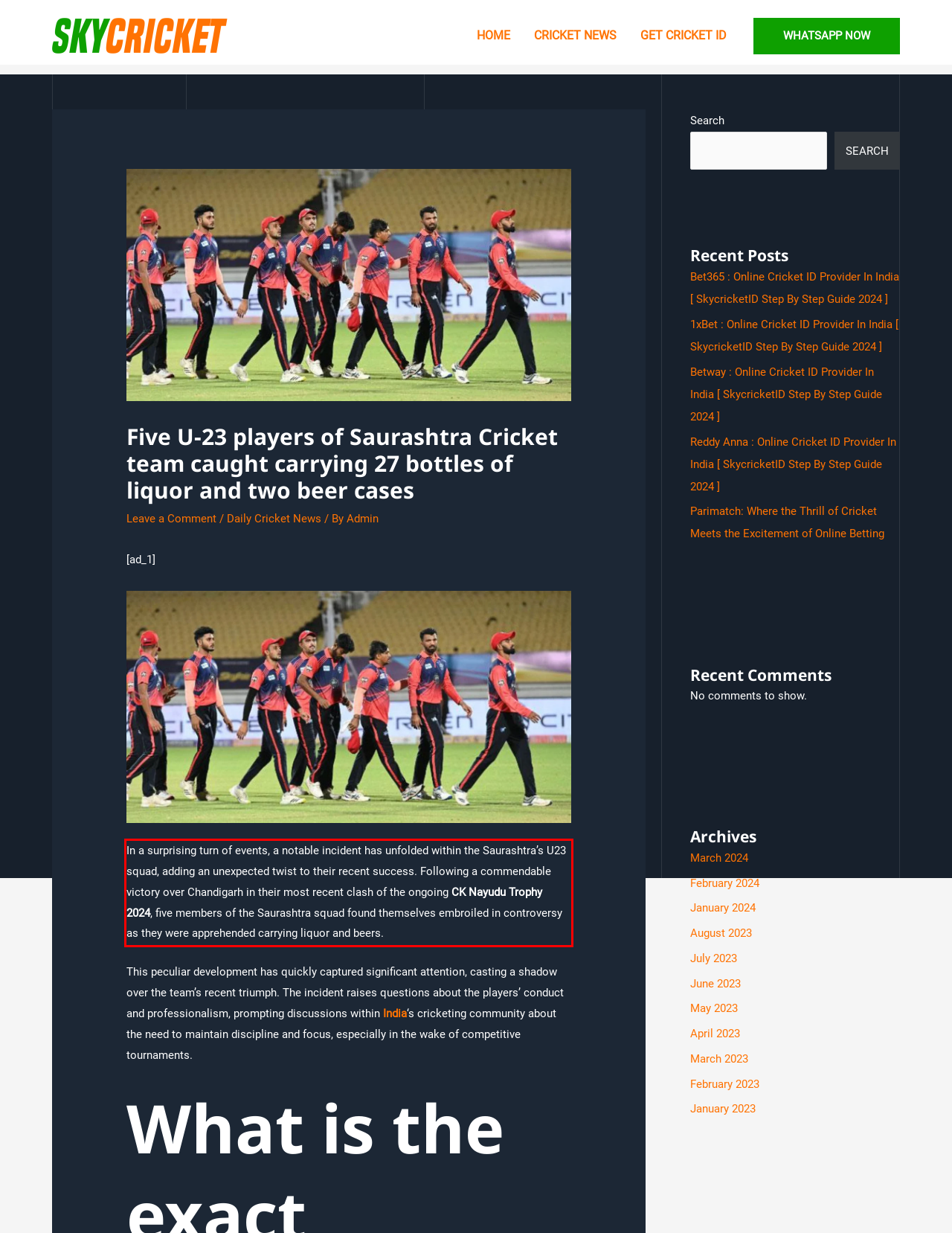From the screenshot of the webpage, locate the red bounding box and extract the text contained within that area.

In a surprising turn of events, a notable incident has unfolded within the Saurashtra’s U23 squad, adding an unexpected twist to their recent success. Following a commendable victory over Chandigarh in their most recent clash of the ongoing CK Nayudu Trophy 2024, five members of the Saurashtra squad found themselves embroiled in controversy as they were apprehended carrying liquor and beers.